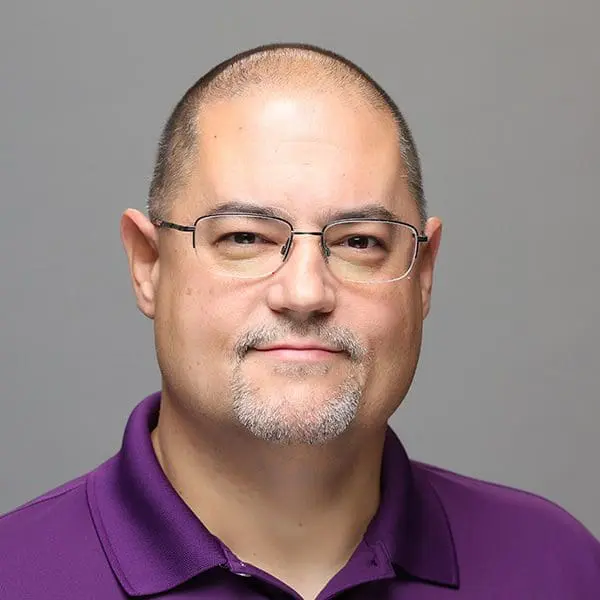What is Todd's role at ImageQuest?
Answer the question with a single word or phrase derived from the image.

field technician